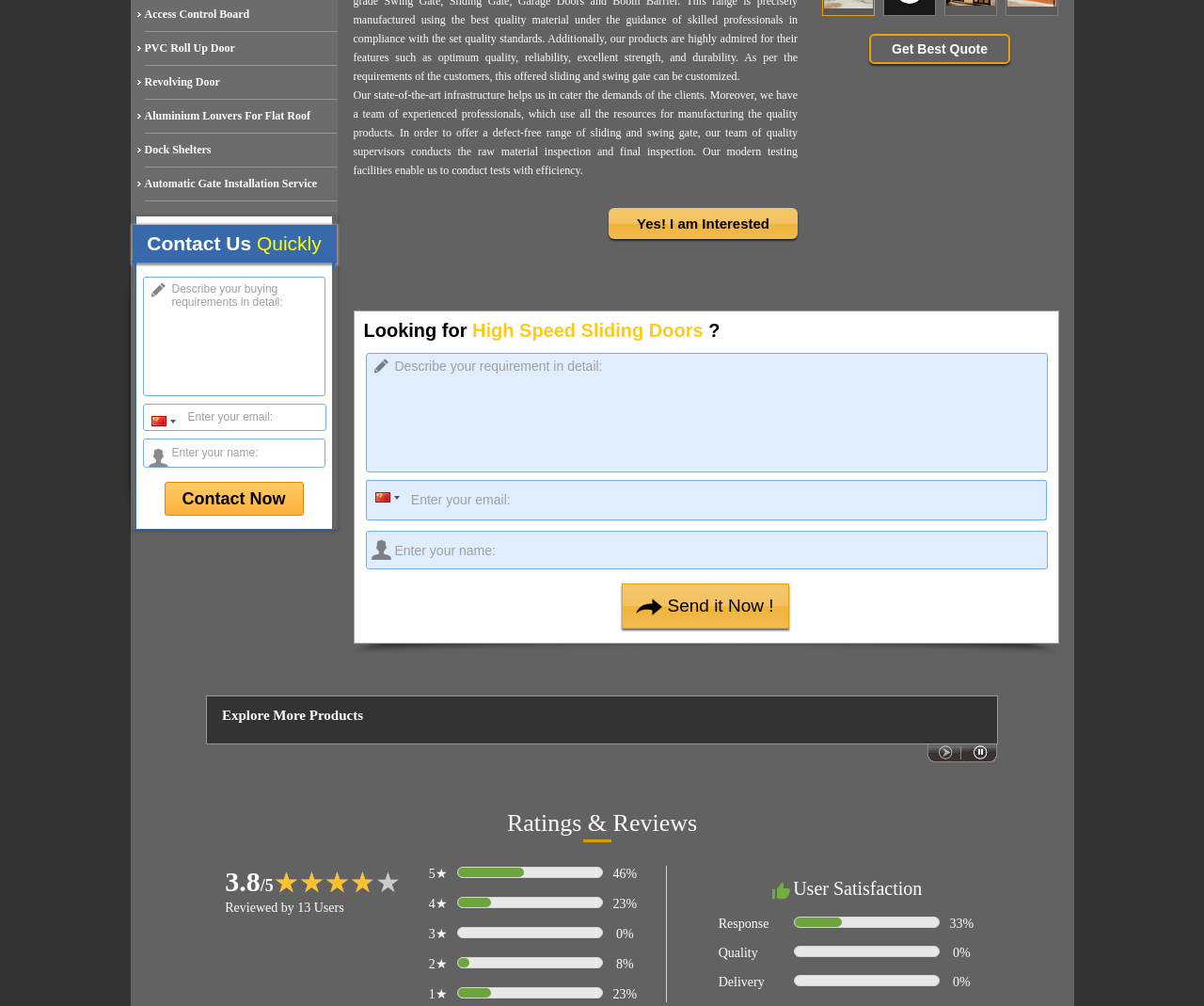Predict the bounding box of the UI element based on this description: "Get Best Quote".

[0.722, 0.034, 0.839, 0.064]